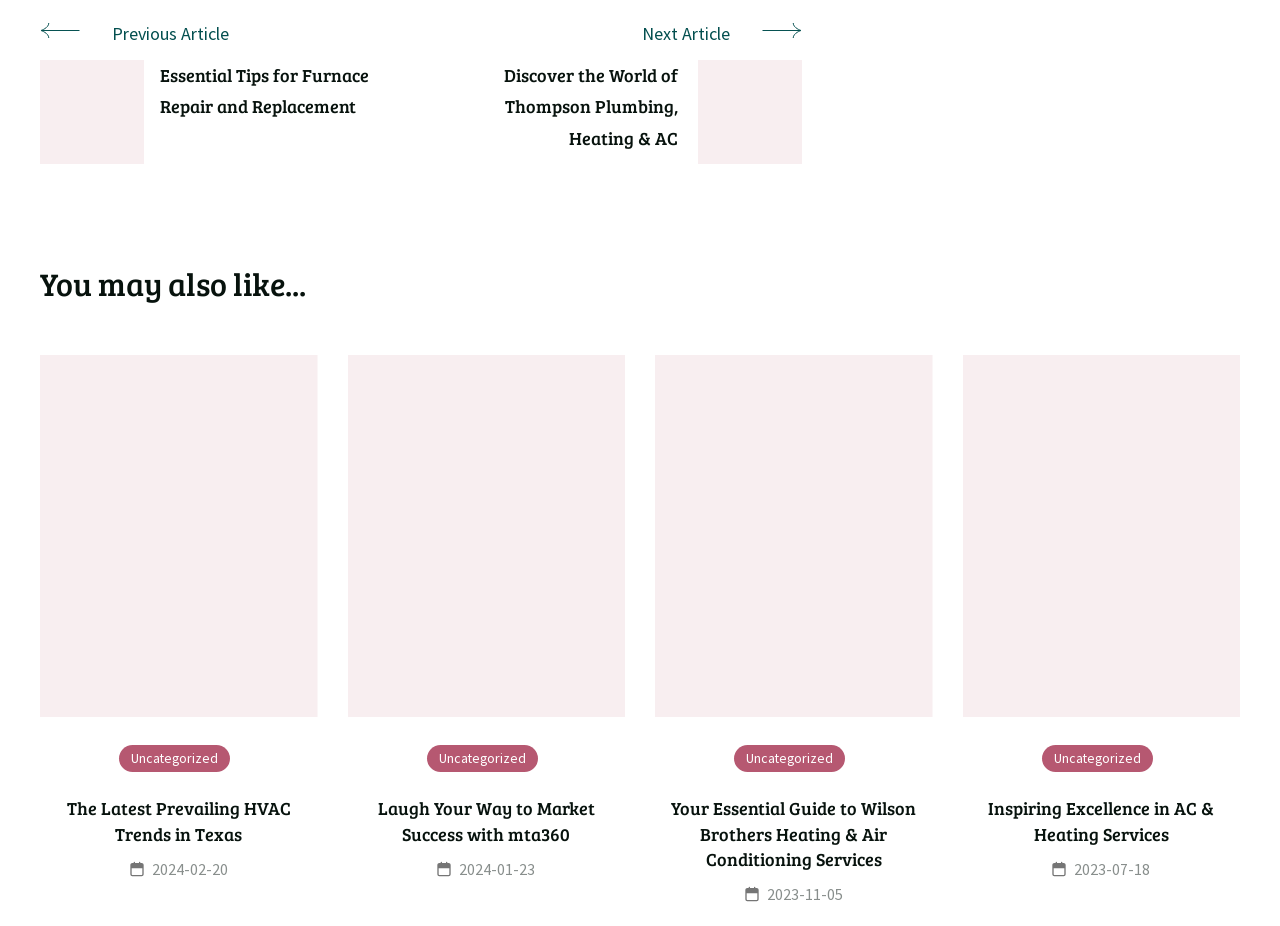Please find the bounding box coordinates of the element's region to be clicked to carry out this instruction: "Click on the 'Previous Article' link".

[0.031, 0.026, 0.303, 0.047]